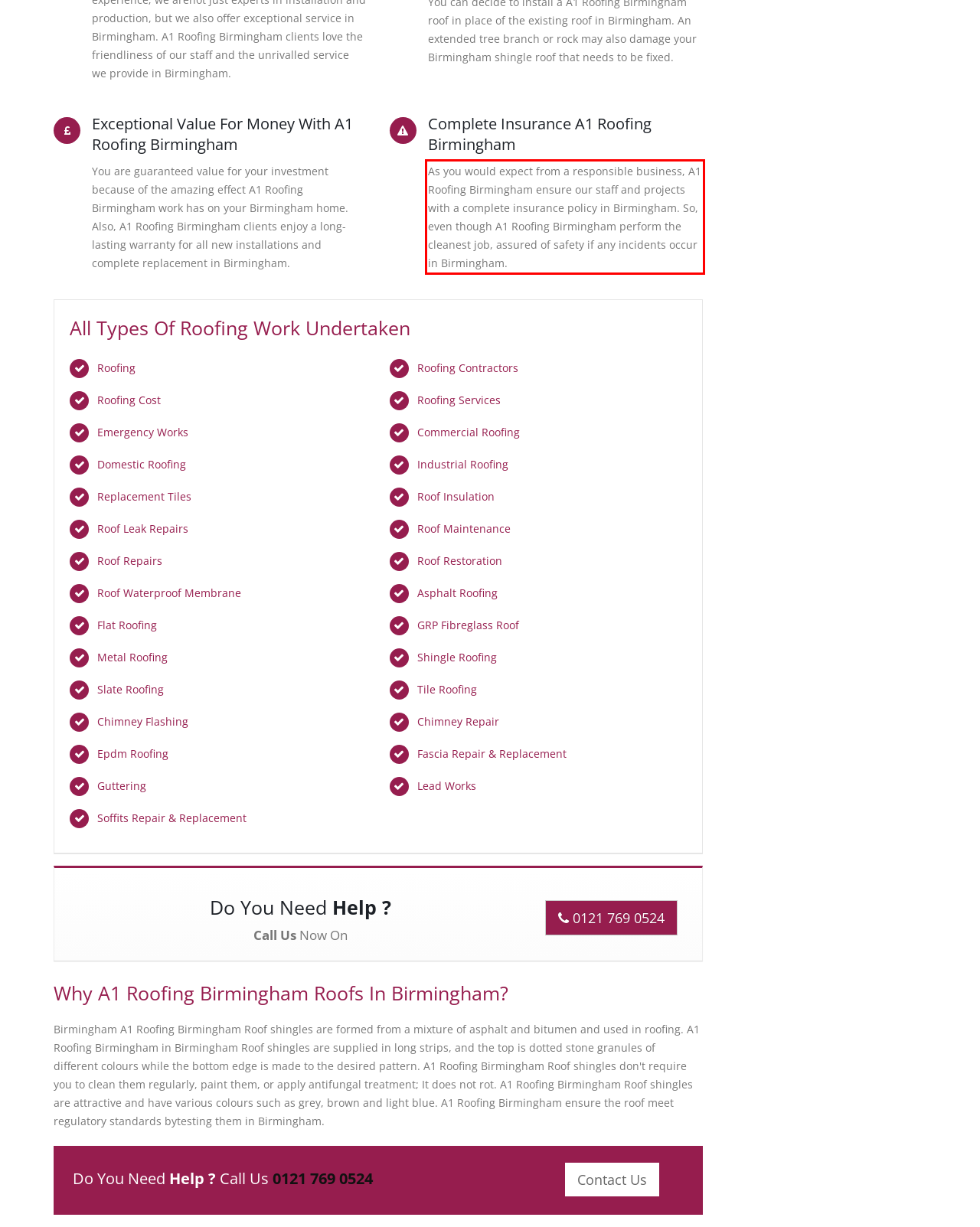Please recognize and transcribe the text located inside the red bounding box in the webpage image.

As you would expect from a responsible business, A1 Roofing Birmingham ensure our staff and projects with a complete insurance policy in Birmingham. So, even though A1 Roofing Birmingham perform the cleanest job, assured of safety if any incidents occur in Birmingham.